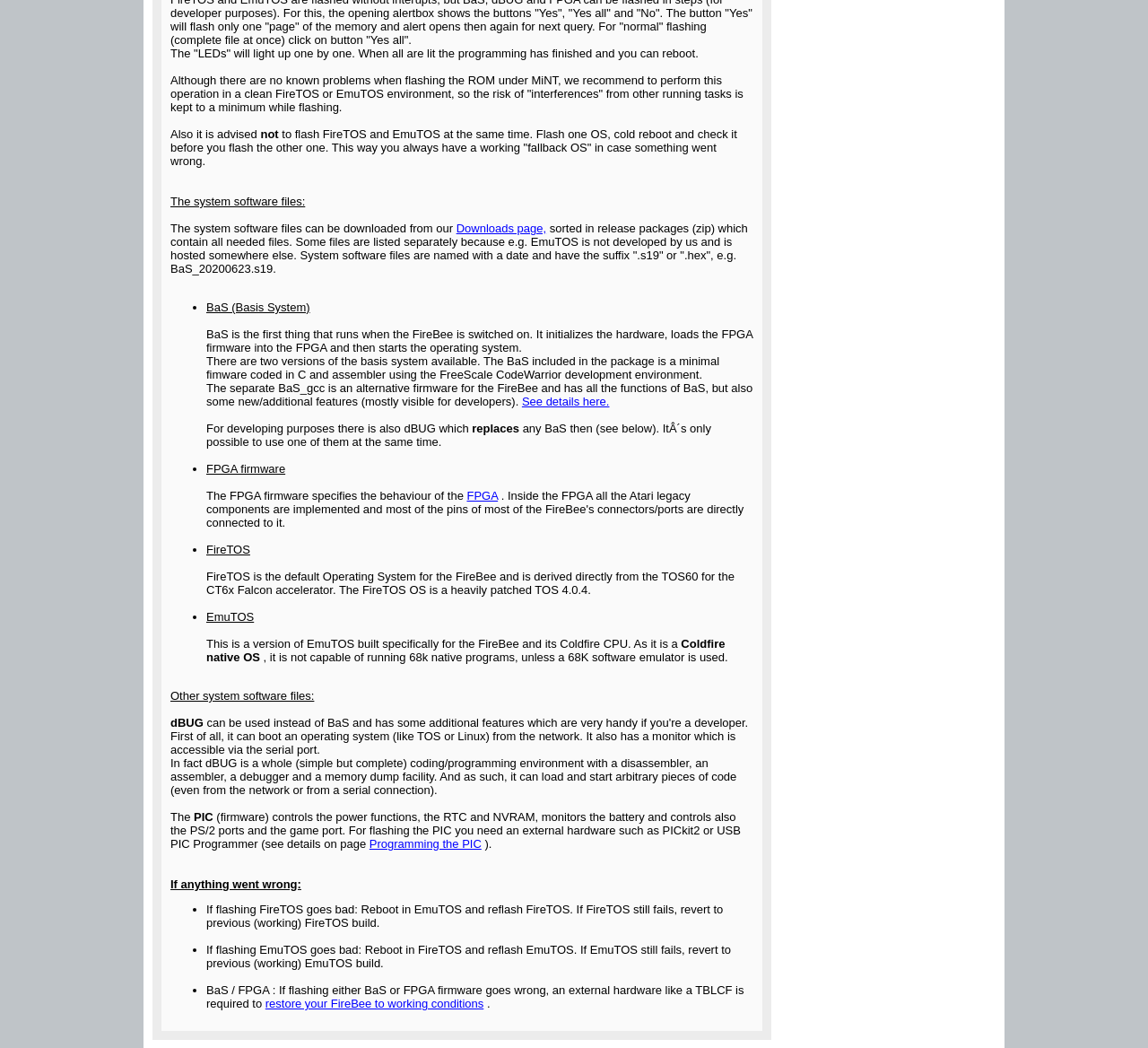What is the purpose of dBUG?
Based on the image, answer the question with a single word or brief phrase.

Coding/programming environment